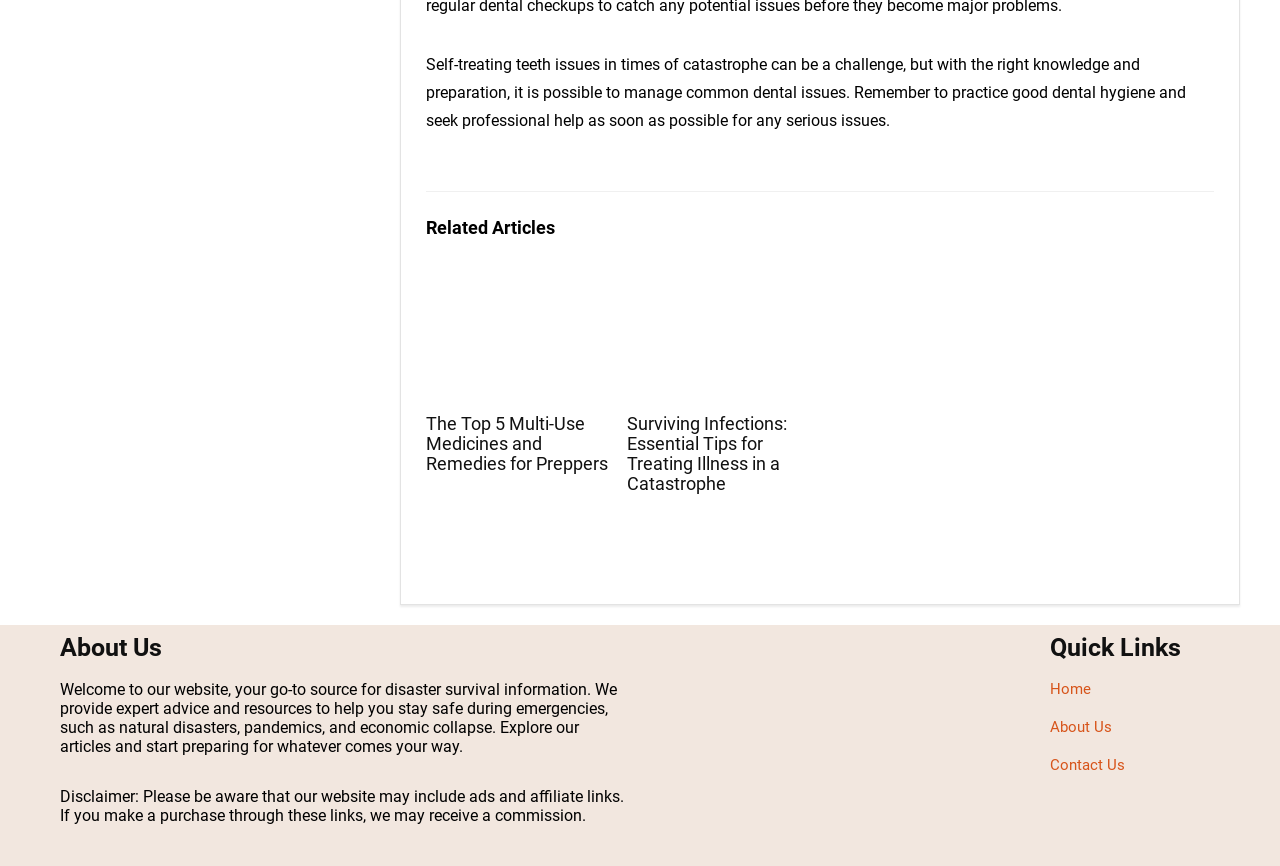Ascertain the bounding box coordinates for the UI element detailed here: "About Us". The coordinates should be provided as [left, top, right, bottom] with each value being a float between 0 and 1.

[0.82, 0.829, 0.869, 0.85]